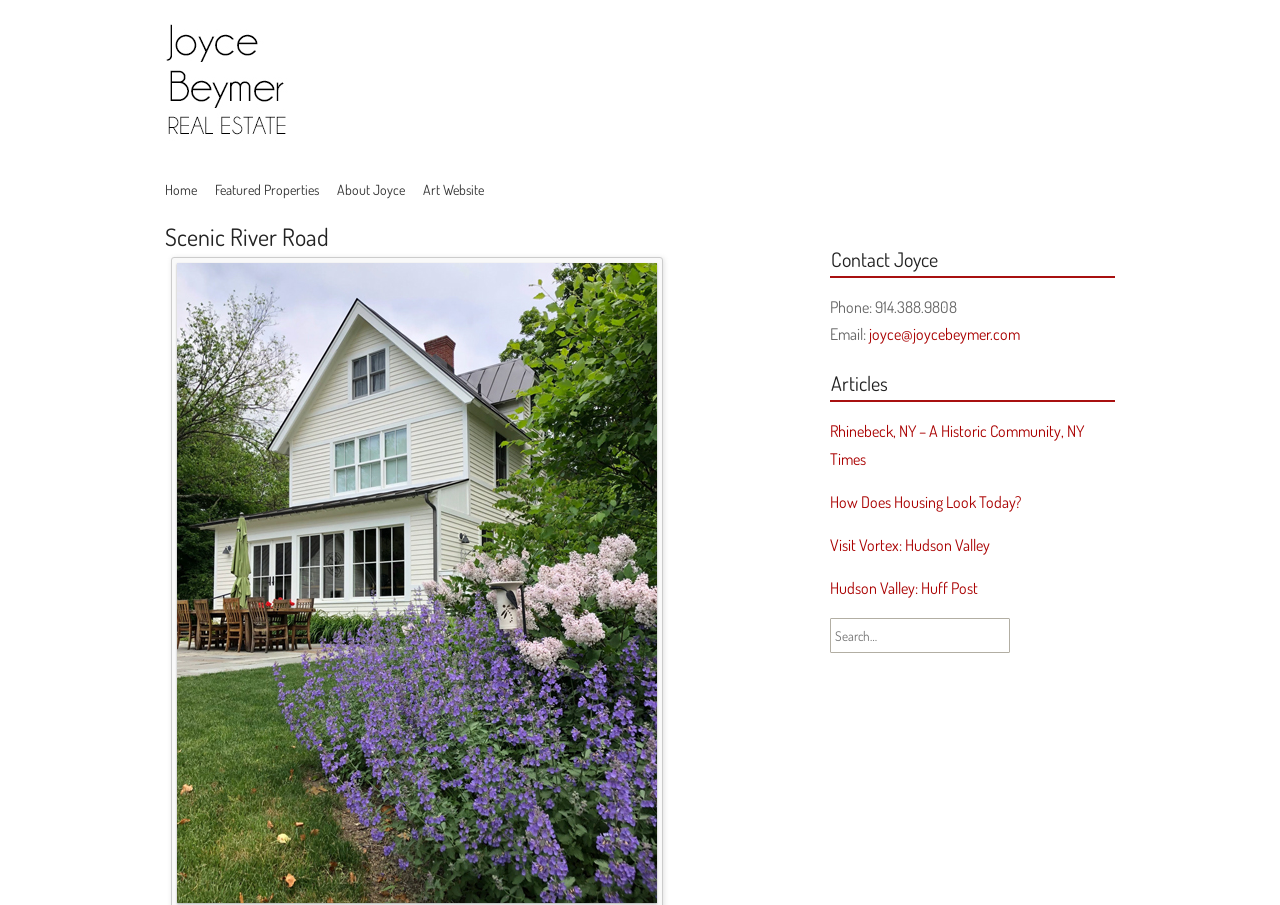Identify the bounding box coordinates of the clickable region required to complete the instruction: "Read the article 'Rhinebeck, NY – A Historic Community, NY Times'". The coordinates should be given as four float numbers within the range of 0 and 1, i.e., [left, top, right, bottom].

[0.648, 0.466, 0.847, 0.518]